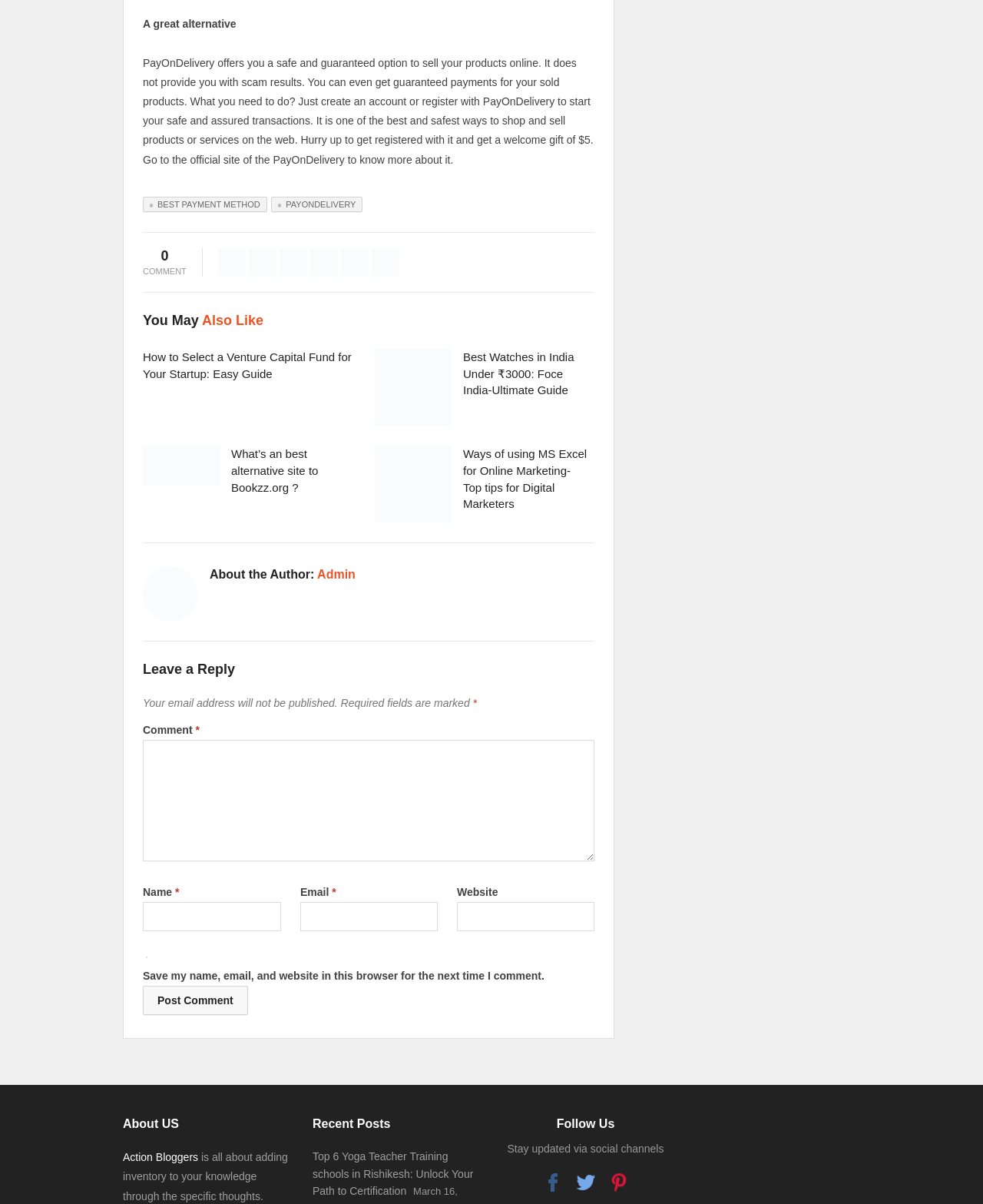Please identify the coordinates of the bounding box for the clickable region that will accomplish this instruction: "Search Carleton University Calendars".

None